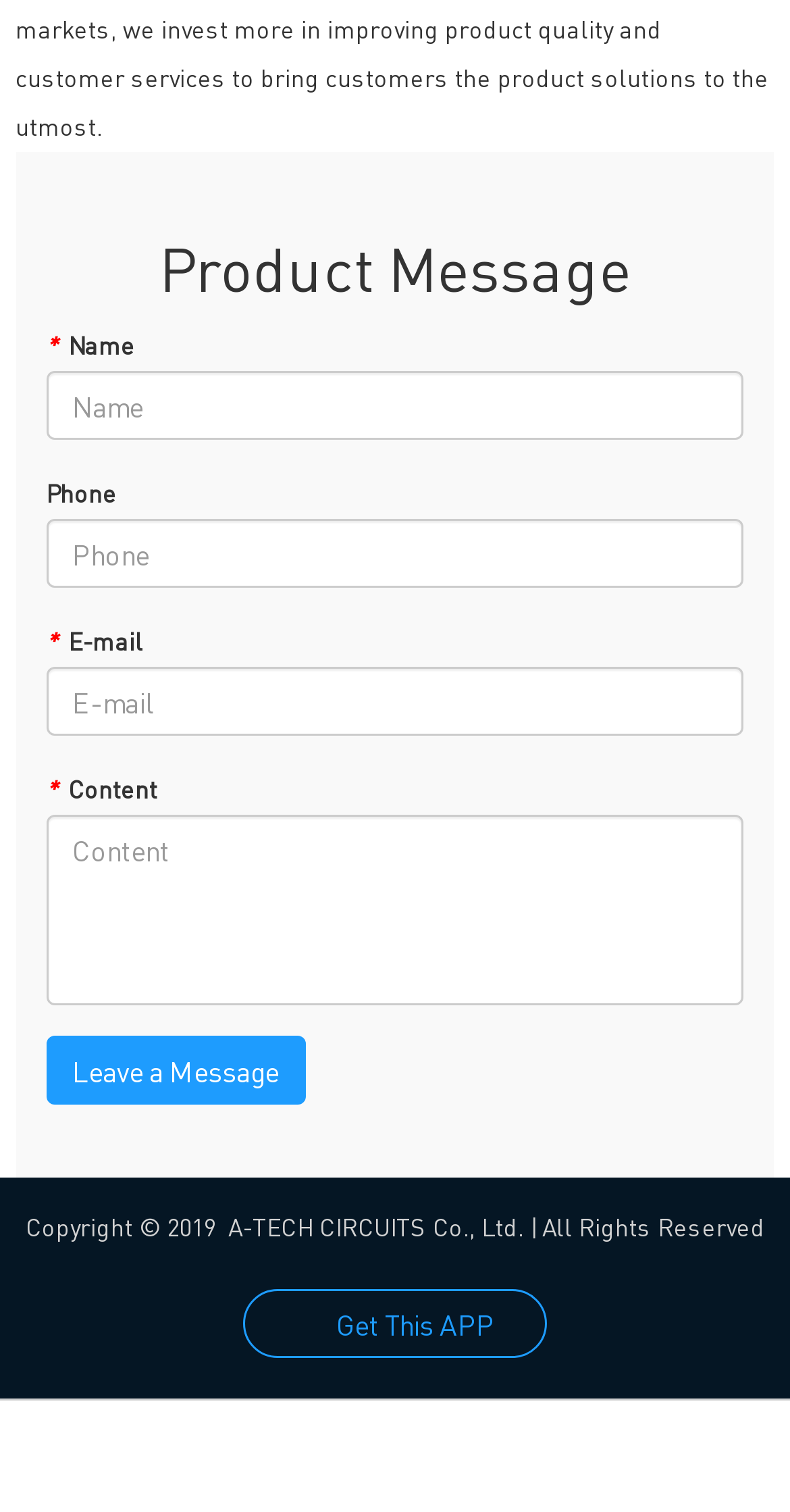Please answer the following question using a single word or phrase: 
What is the purpose of the 'Name' field?

To input name